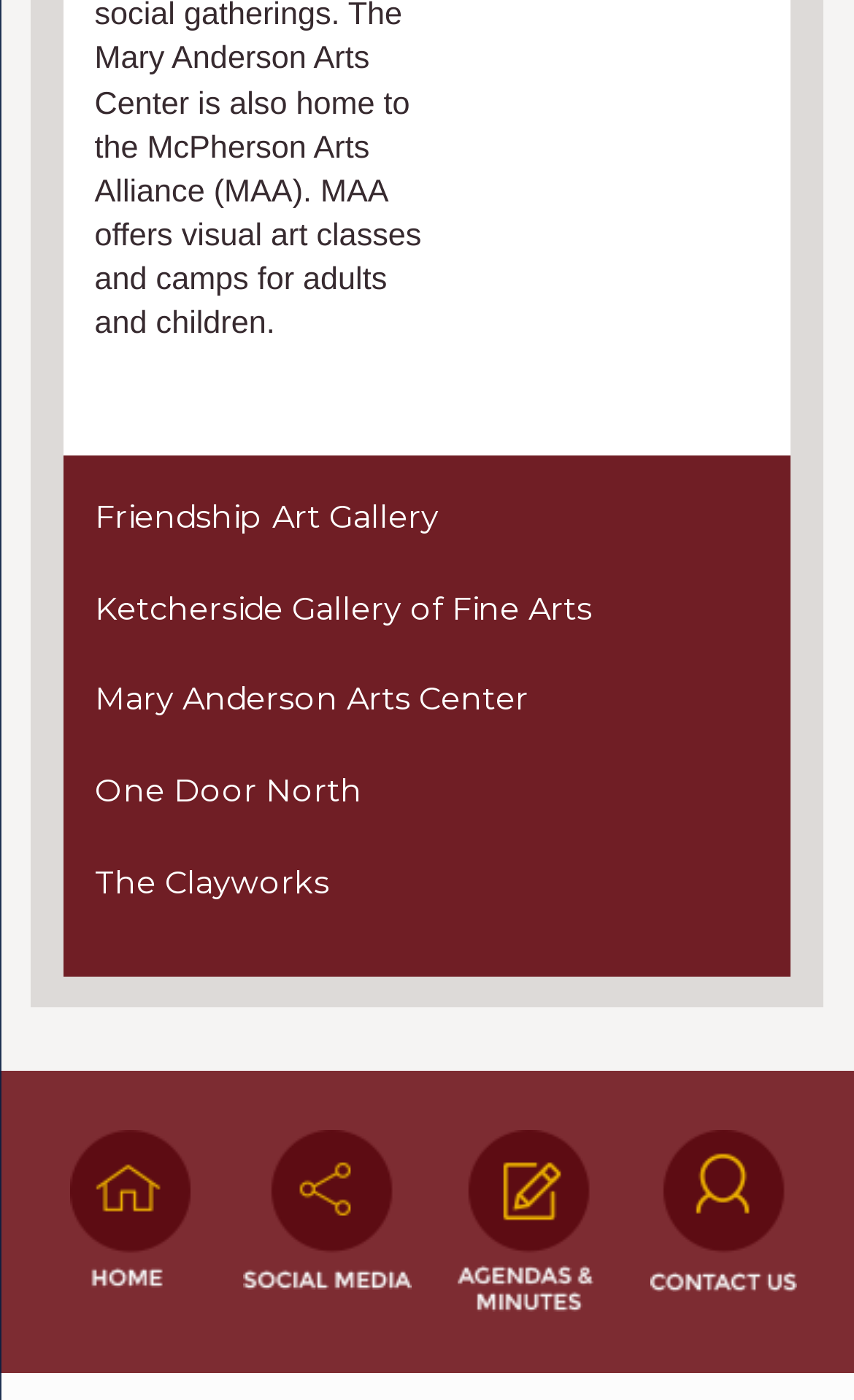Provide a one-word or short-phrase answer to the question:
What is the last art gallery listed?

The Clayworks